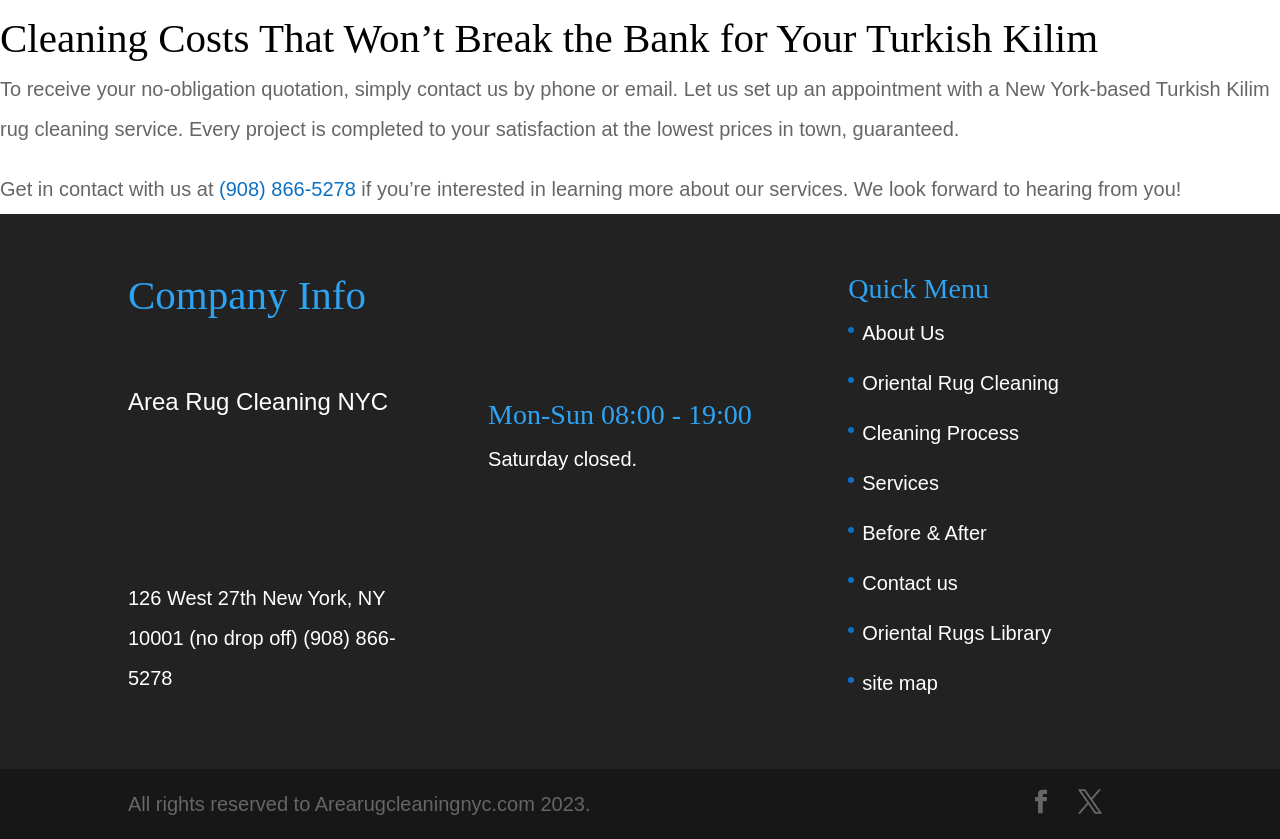Refer to the screenshot and give an in-depth answer to this question: What is the name of the company?

I found the company name by looking at the text 'Area Rug Cleaning NYC' which is located under the 'Company Info' heading.